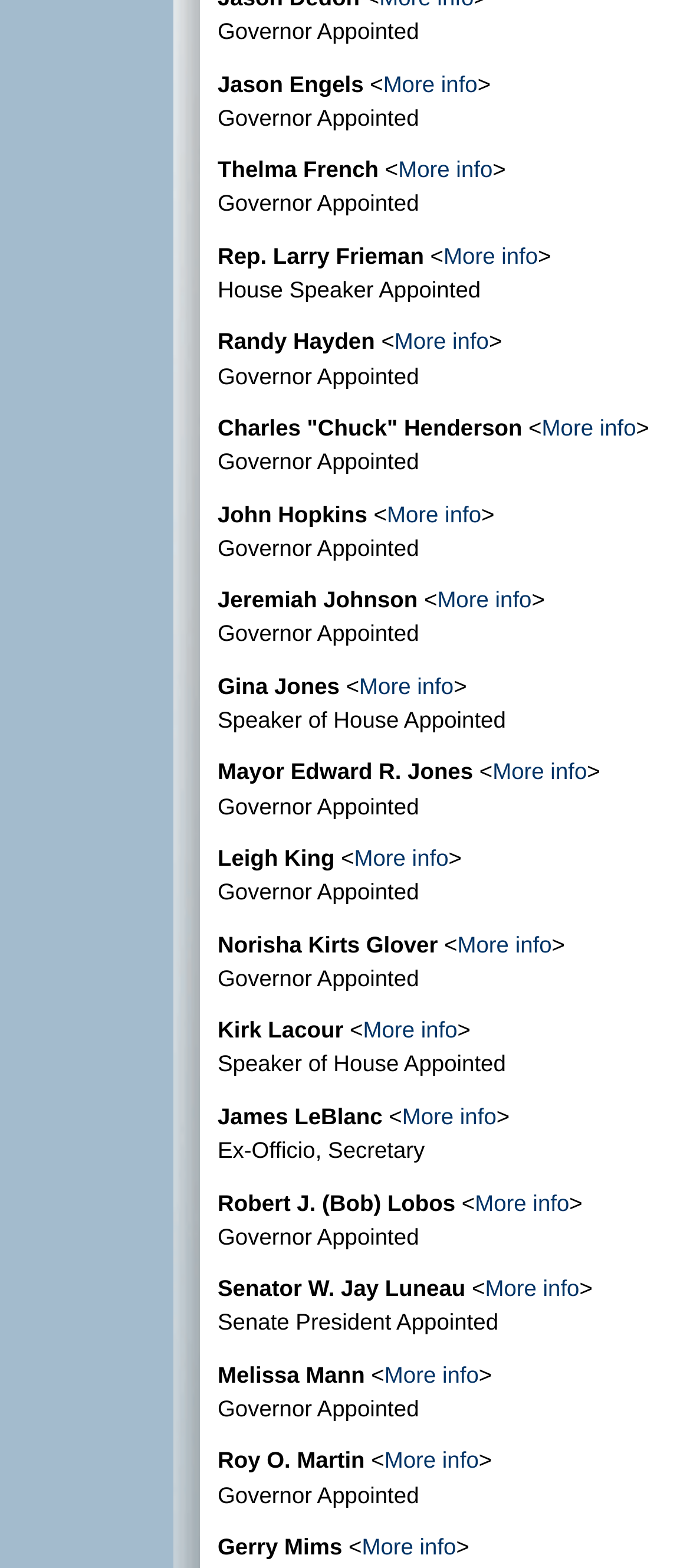Identify the bounding box coordinates of the section to be clicked to complete the task described by the following instruction: "View more information about Thelma French". The coordinates should be four float numbers between 0 and 1, formatted as [left, top, right, bottom].

[0.577, 0.1, 0.714, 0.117]